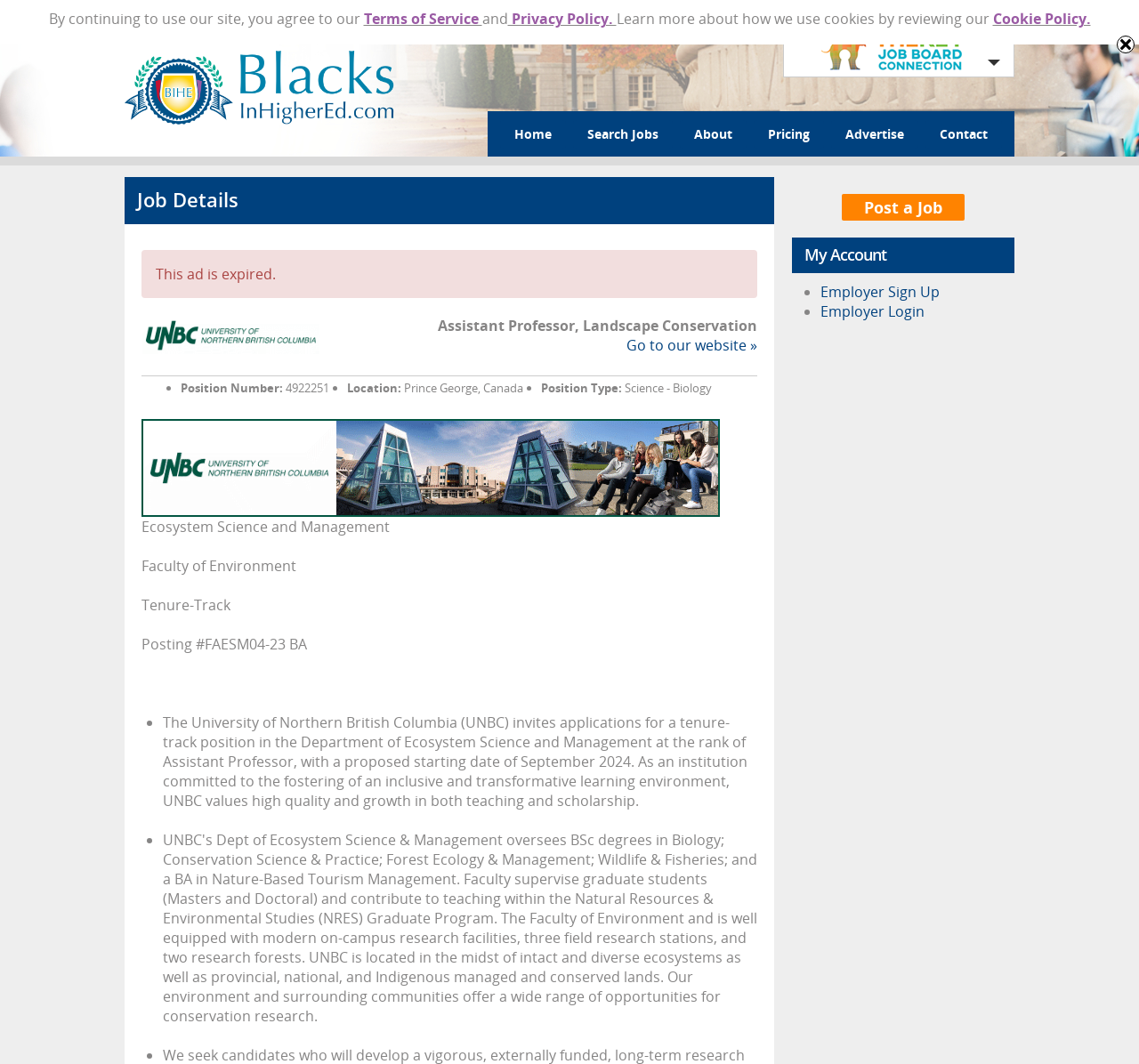Find the bounding box coordinates of the clickable area that will achieve the following instruction: "Post a new job".

[0.739, 0.182, 0.847, 0.207]